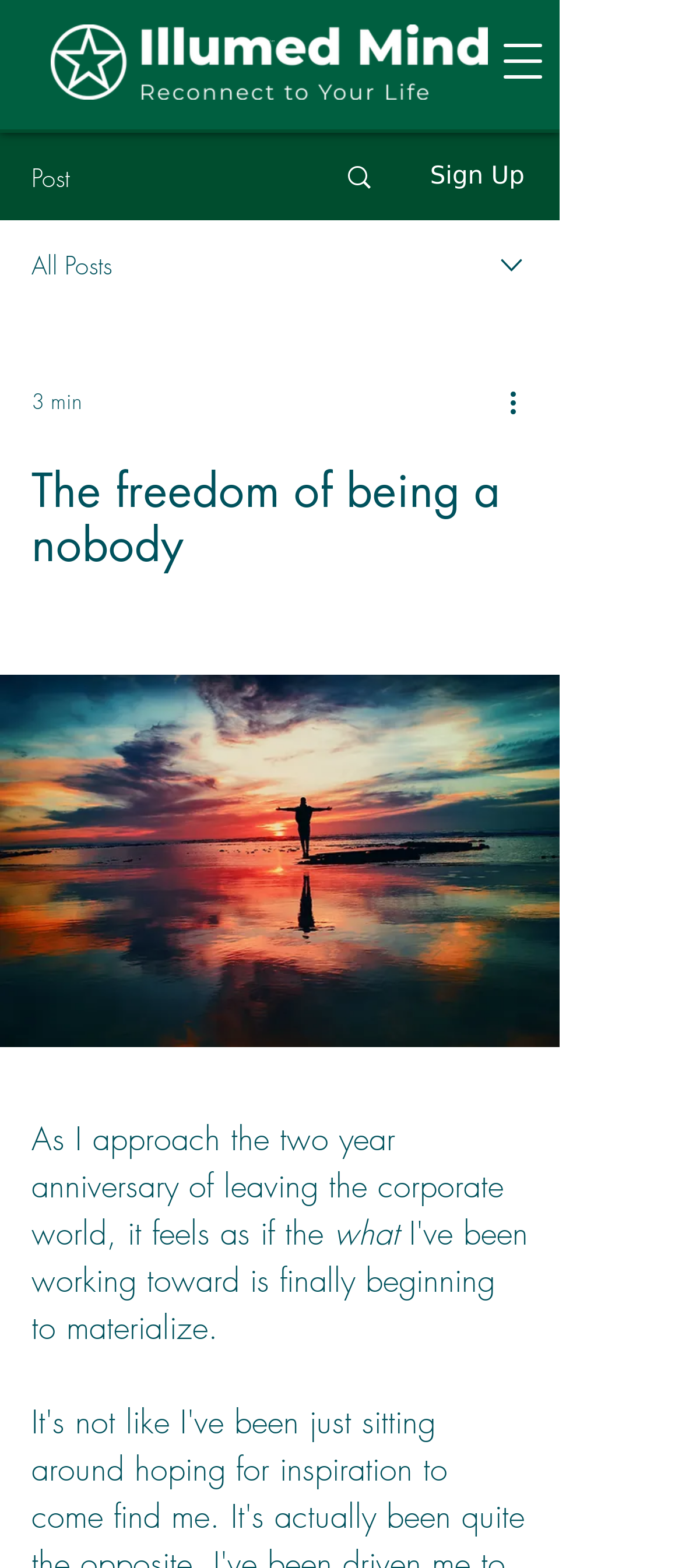Answer the question using only a single word or phrase: 
How many paragraphs of text are there in the main content?

2